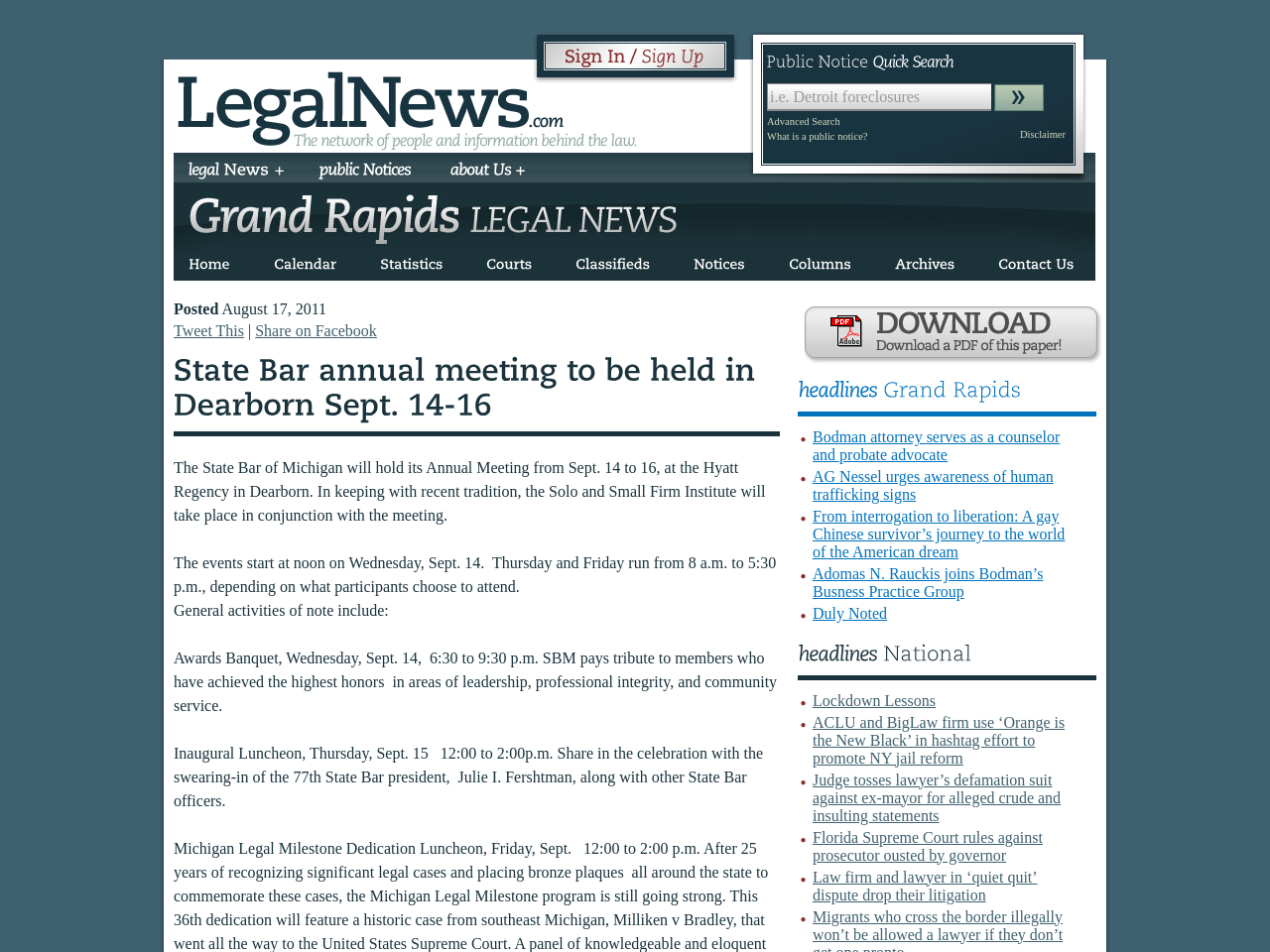Please specify the coordinates of the bounding box for the element that should be clicked to carry out this instruction: "Click on Advanced Search". The coordinates must be four float numbers between 0 and 1, formatted as [left, top, right, bottom].

[0.604, 0.12, 0.841, 0.136]